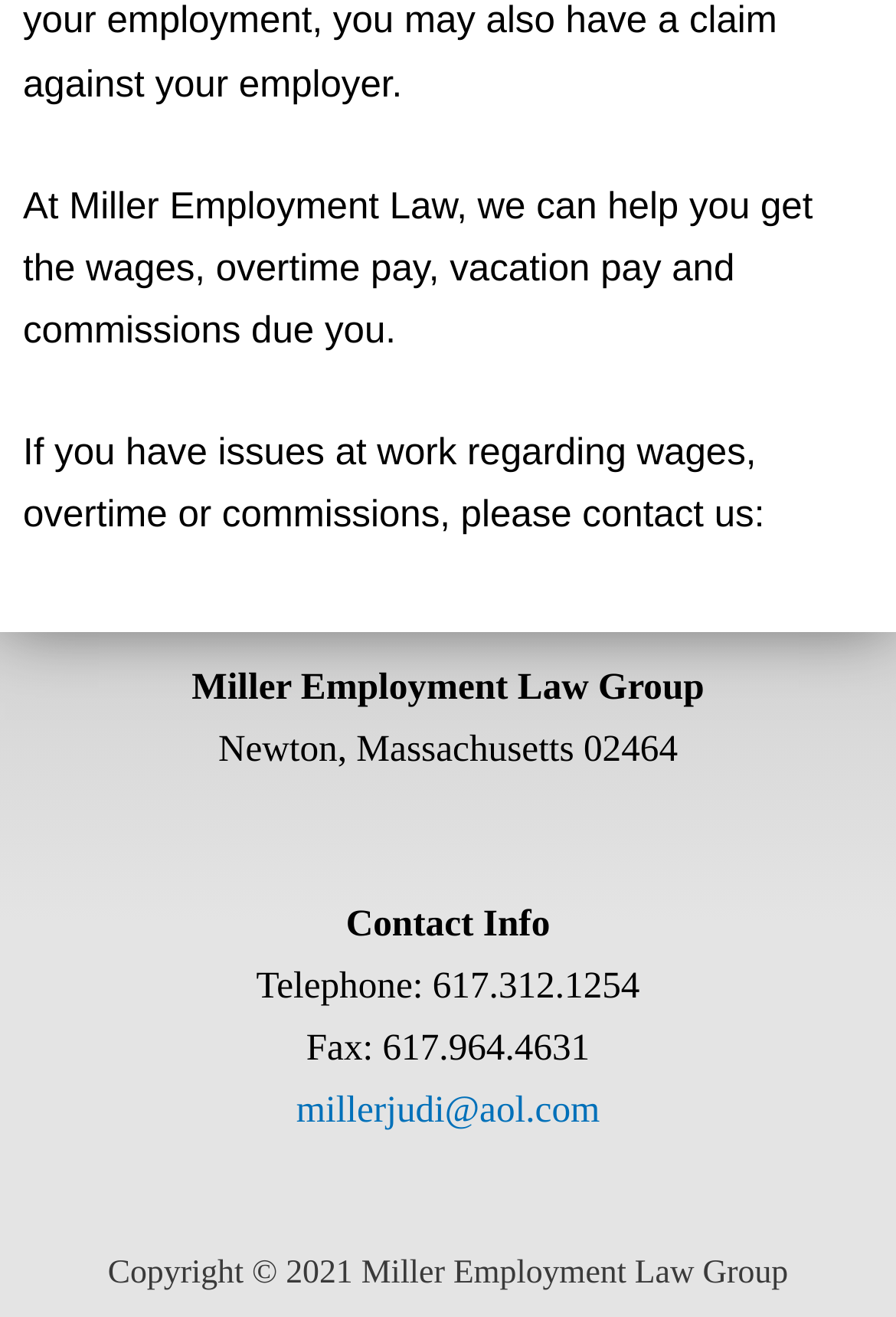Based on the element description millerjudi@aol.com, identify the bounding box coordinates for the UI element. The coordinates should be in the format (top-left x, top-left y, bottom-right x, bottom-right y) and within the 0 to 1 range.

[0.33, 0.825, 0.67, 0.858]